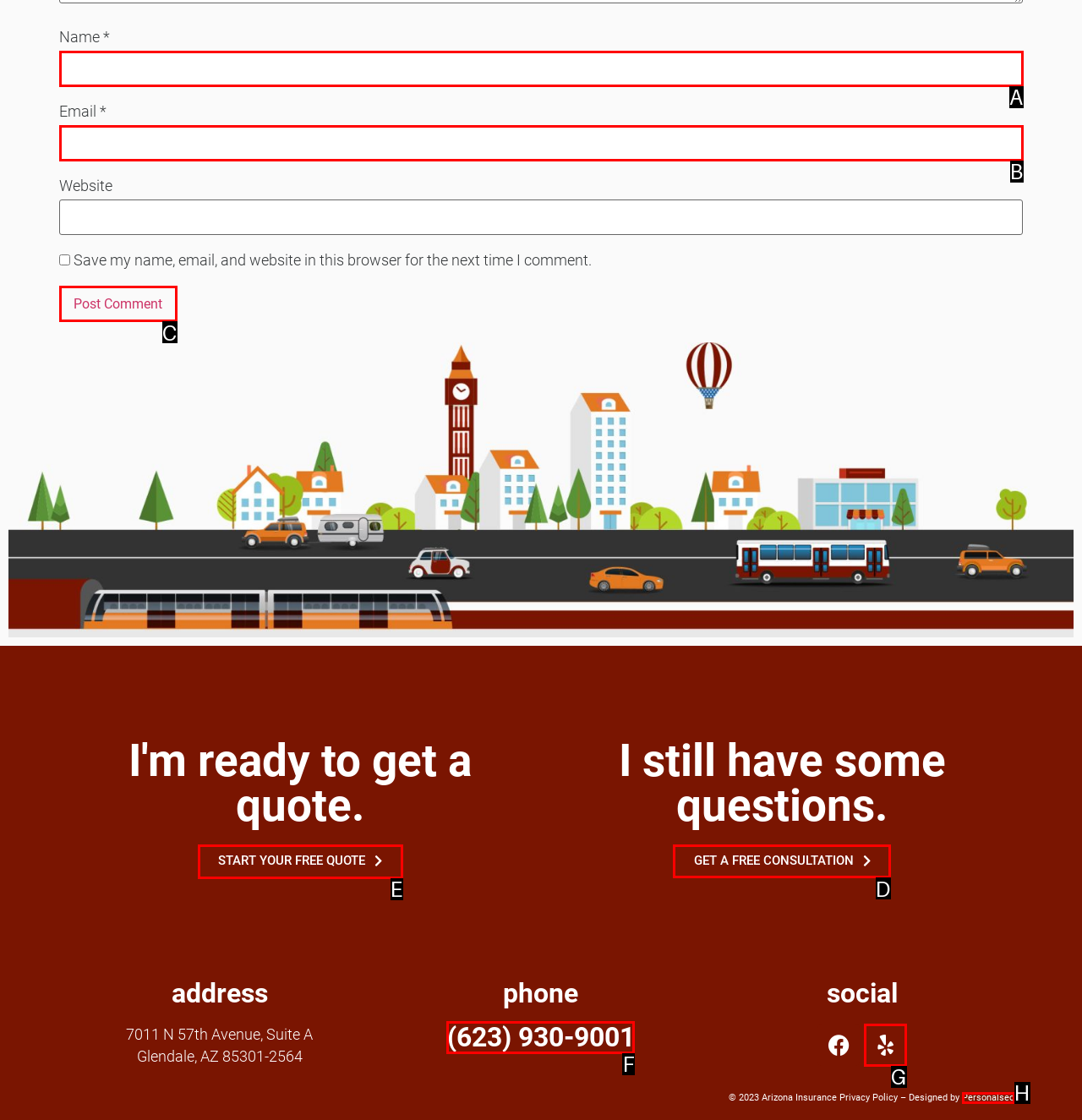Determine the letter of the element to click to accomplish this task: Get a free consultation. Respond with the letter.

D